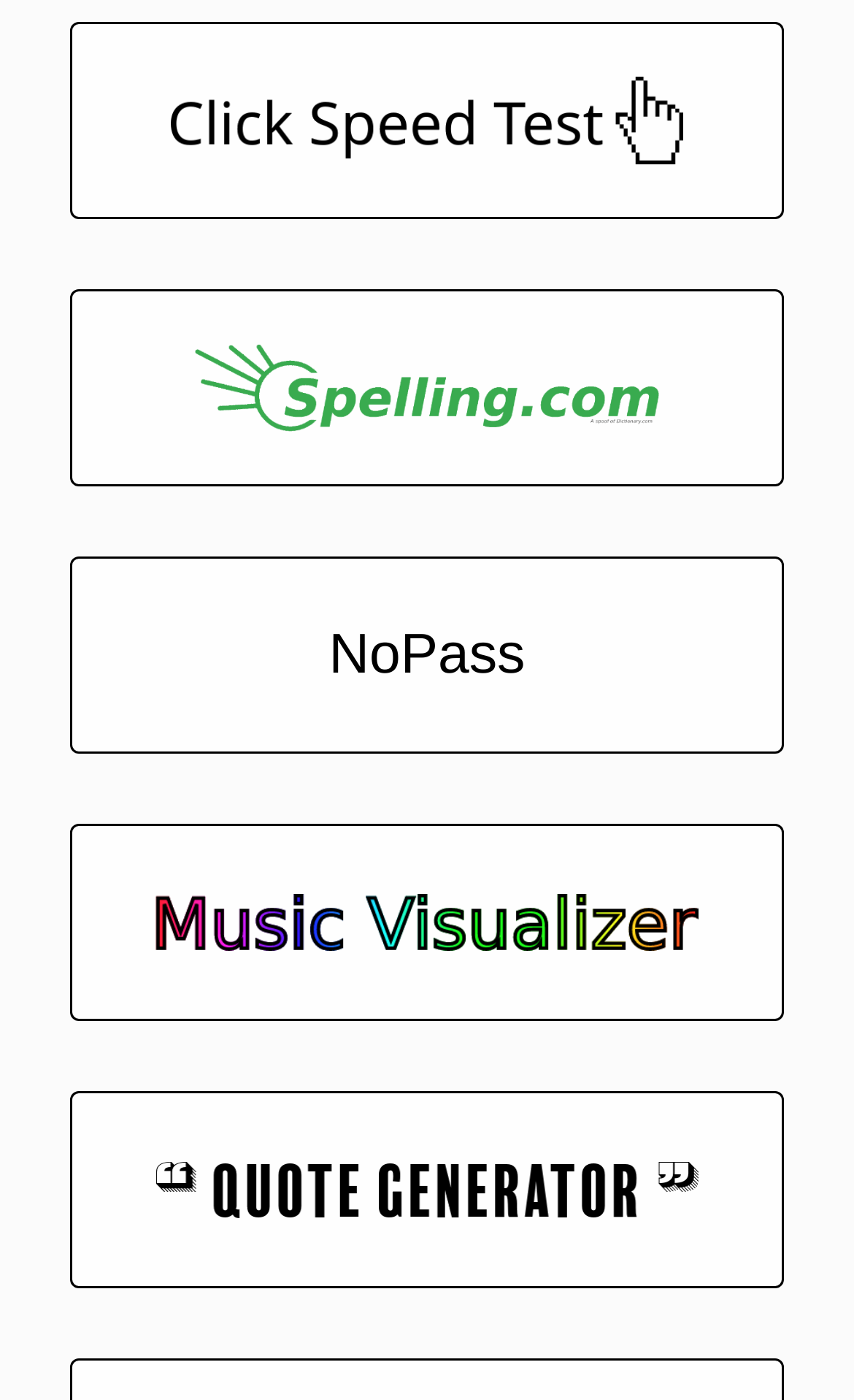What is the position of the image in the second link? Refer to the image and provide a one-word or short phrase answer.

Centered